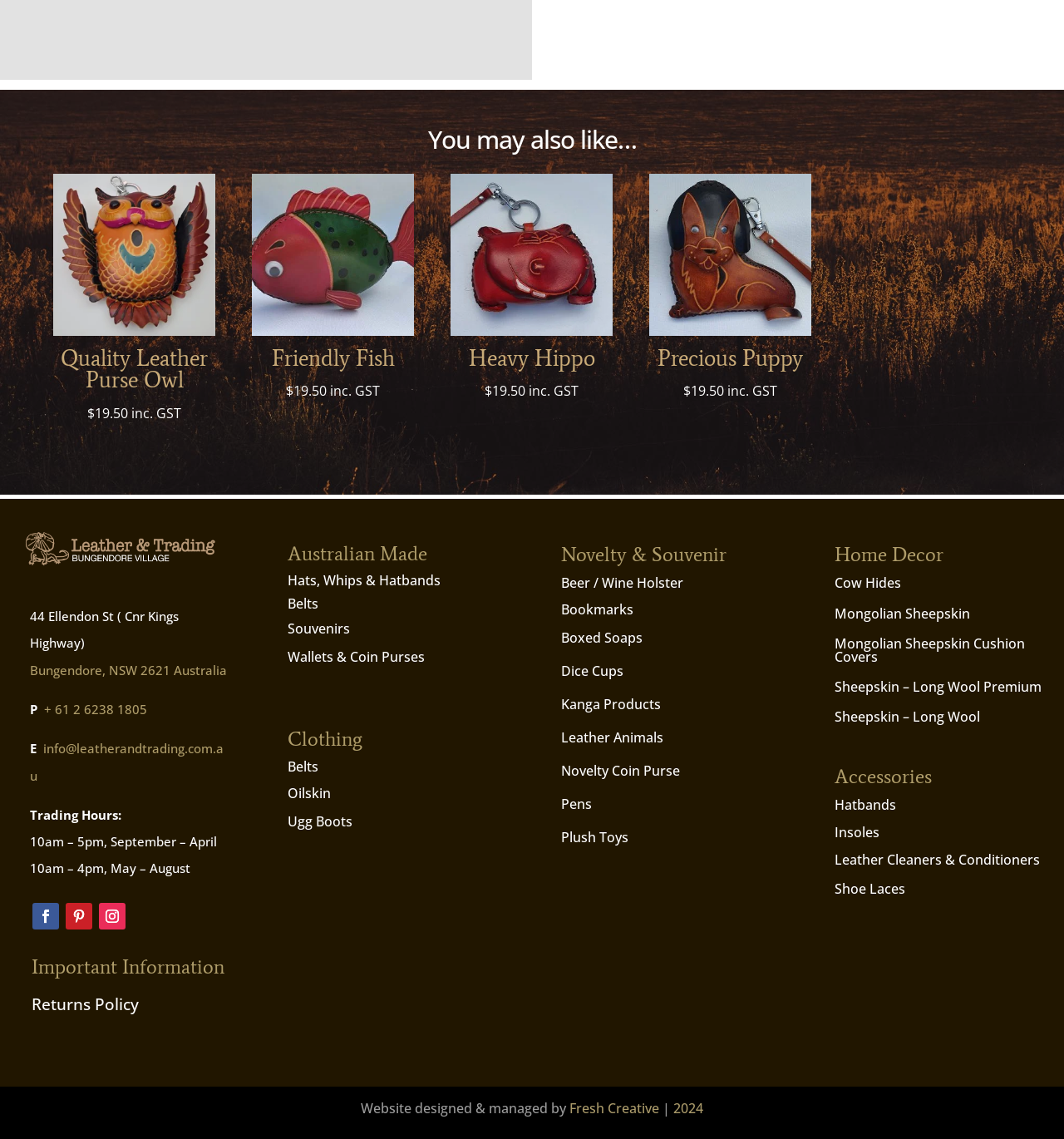Using the description: "Wallets & Coin Purses", identify the bounding box of the corresponding UI element in the screenshot.

[0.27, 0.568, 0.399, 0.584]